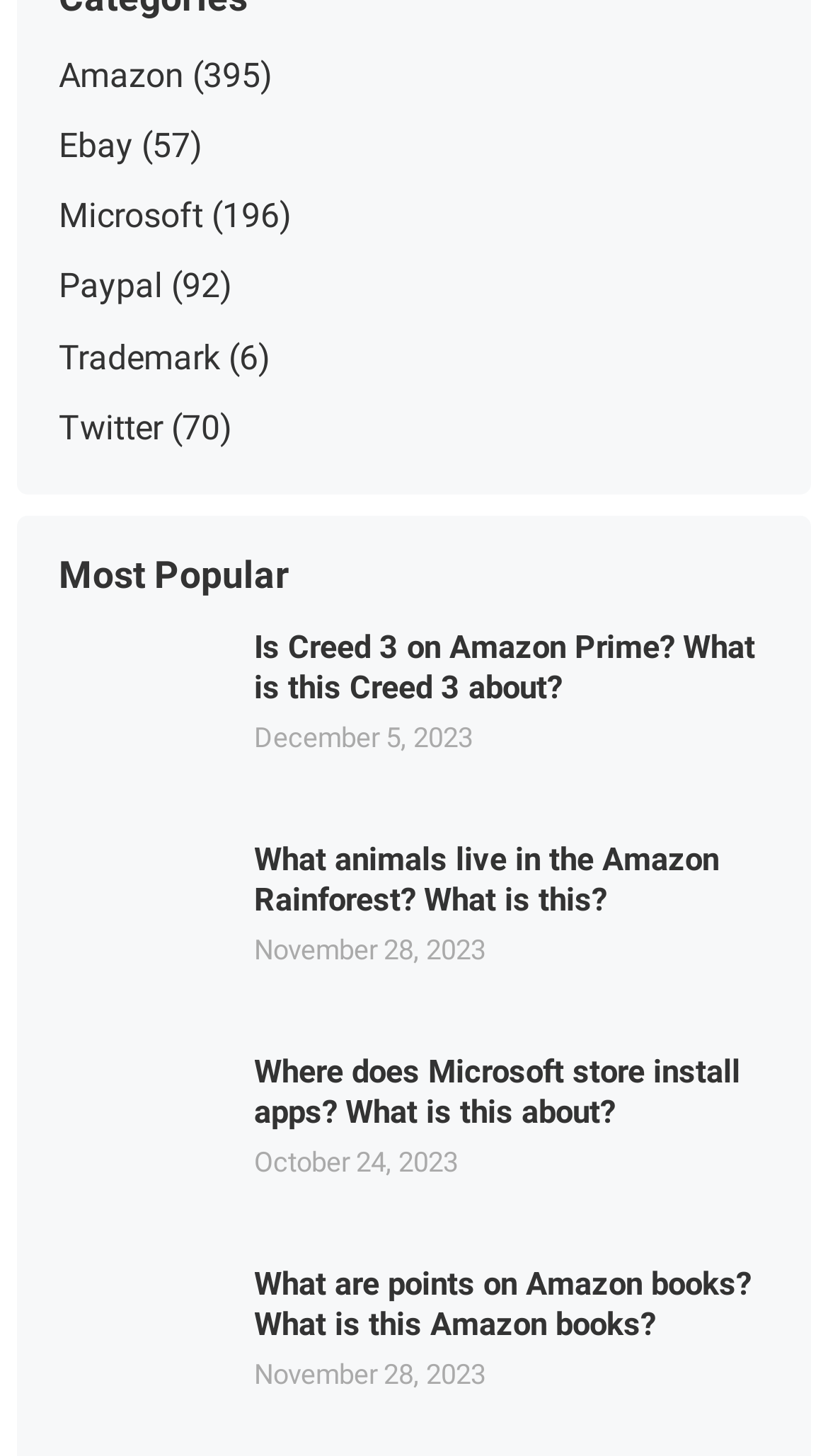Please indicate the bounding box coordinates for the clickable area to complete the following task: "Learn about points on Amazon books". The coordinates should be specified as four float numbers between 0 and 1, i.e., [left, top, right, bottom].

[0.071, 0.868, 0.276, 0.985]